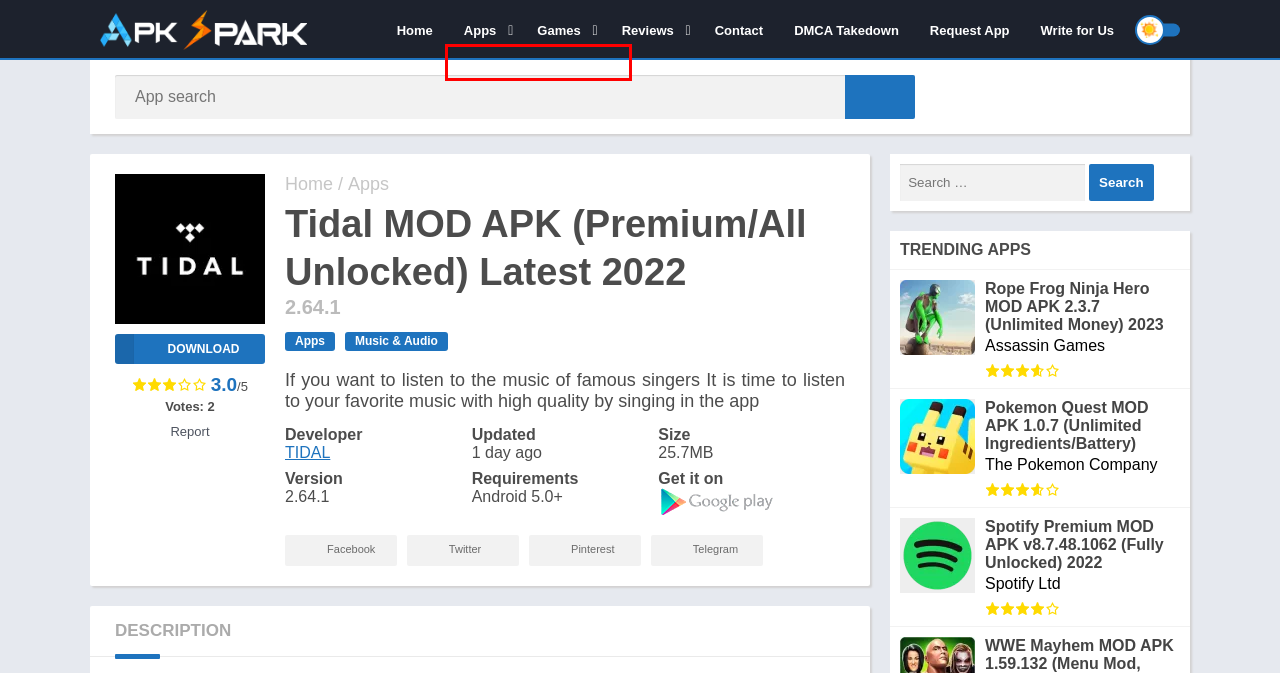Analyze the screenshot of a webpage featuring a red rectangle around an element. Pick the description that best fits the new webpage after interacting with the element inside the red bounding box. Here are the candidates:
A. Puzzle
B. Entertainment
C. Reviews
D. Art & Design
E. Spaceflight Simulator MOD APK 1.5.7.3 (All Unlocked) 2022
F. Rope Frog Ninja Hero MOD APK 2.3.7 (Unlimited Money) 2023
G. Pokemon Quest MOD APK 1.0.7 (Unlimited Ingredients/Battery)
H. Apps

D